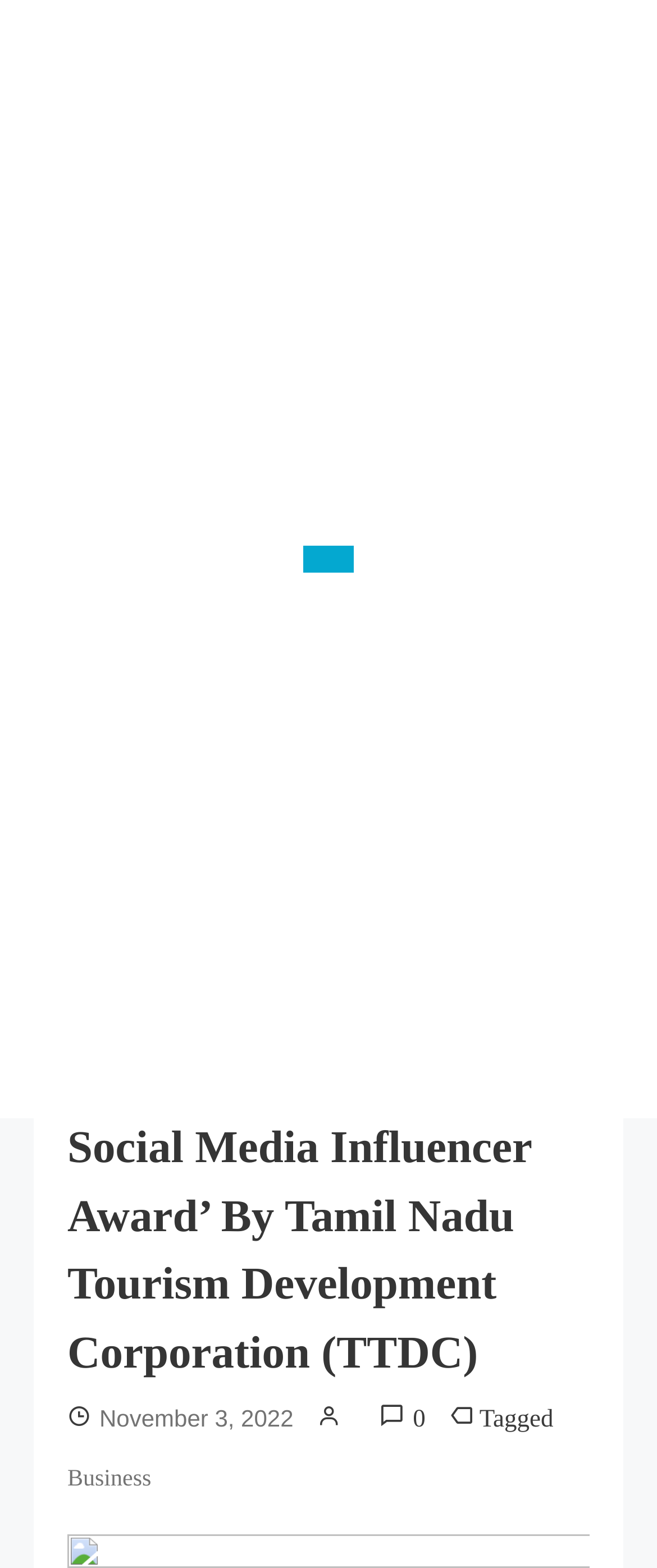Determine the bounding box coordinates of the clickable region to execute the instruction: "Go to 'Home' page". The coordinates should be four float numbers between 0 and 1, denoted as [left, top, right, bottom].

[0.09, 0.34, 0.184, 0.357]